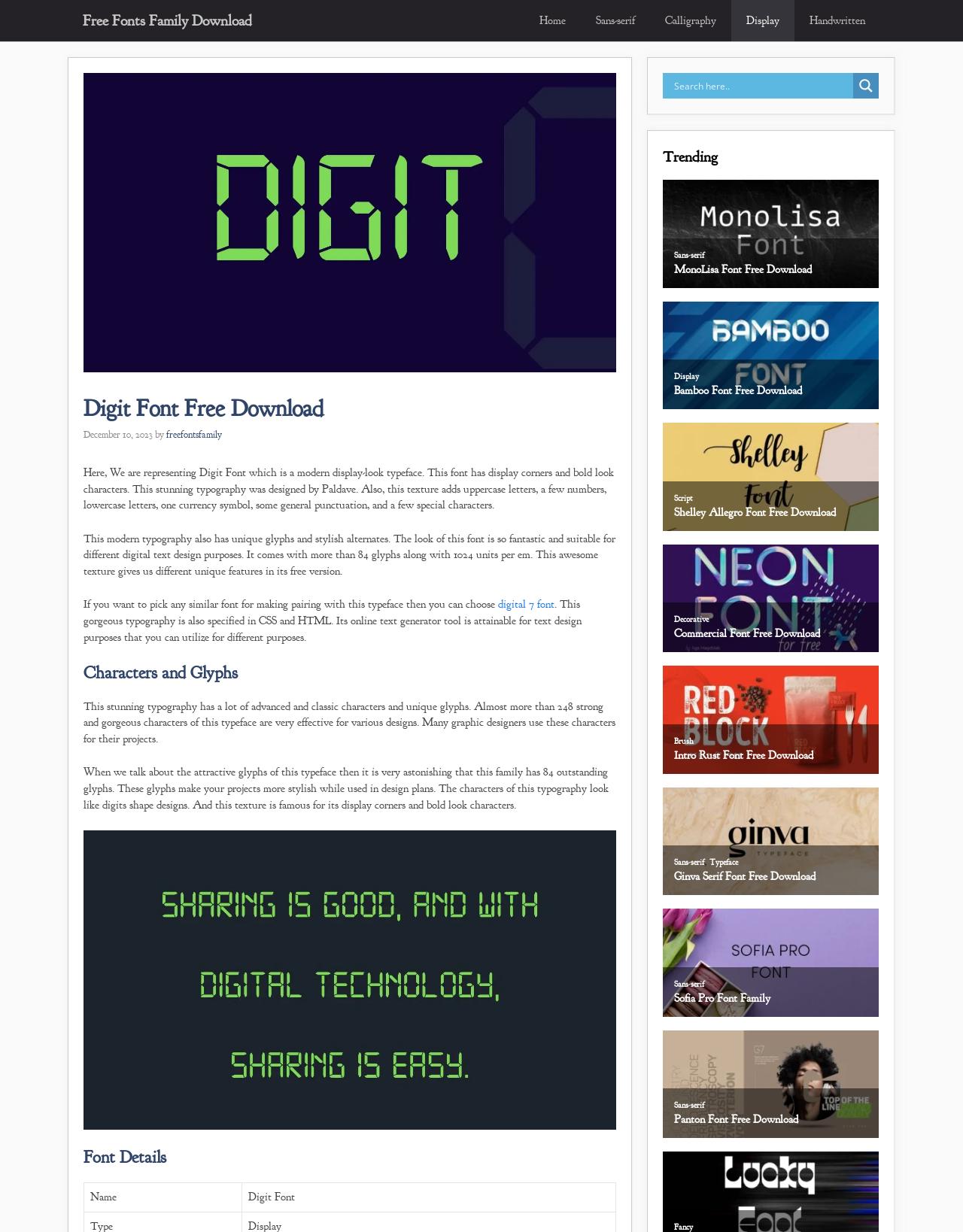Extract the bounding box coordinates of the UI element described: "Ginva Serif Font Free Download". Provide the coordinates in the format [left, top, right, bottom] with values ranging from 0 to 1.

[0.7, 0.706, 0.901, 0.717]